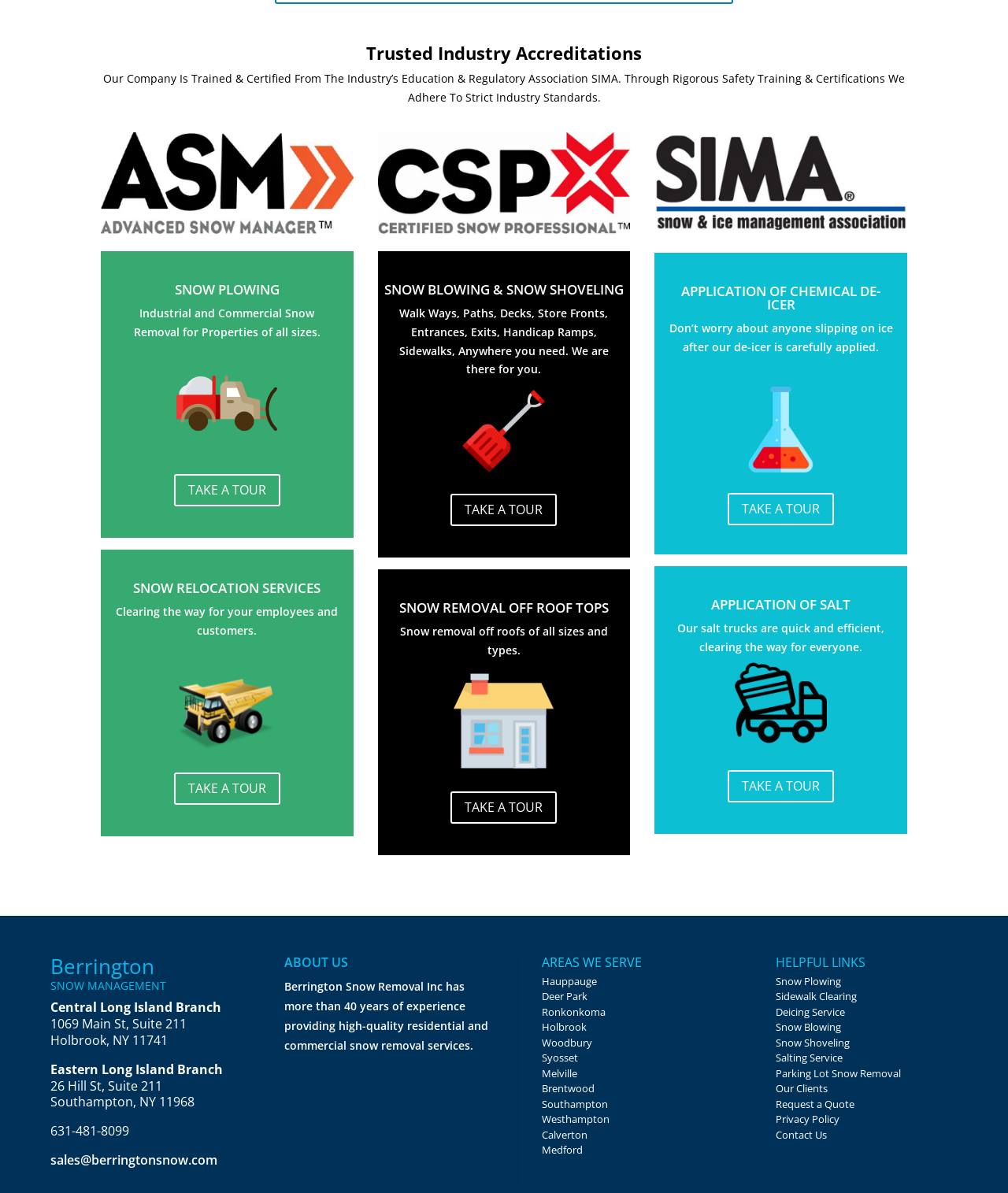What is the company's experience in snow removal?
Please give a well-detailed answer to the question.

The company has more than 40 years of experience in providing high-quality residential and commercial snow removal services, as mentioned in the 'ABOUT US' section of the webpage.